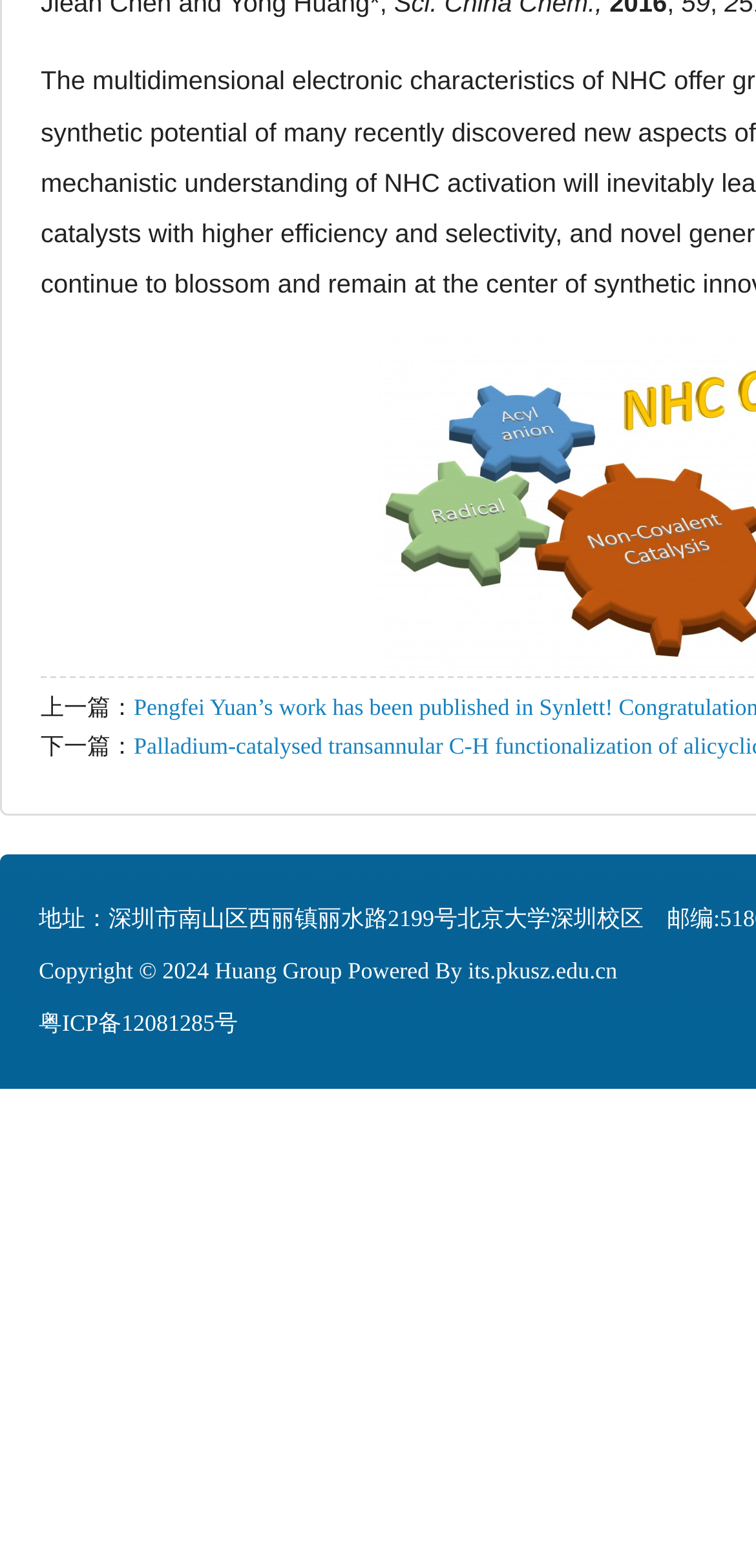Given the element description Huang Group, specify the bounding box coordinates of the corresponding UI element in the format (top-left x, top-left y, bottom-right x, bottom-right y). All values must be between 0 and 1.

[0.284, 0.61, 0.452, 0.628]